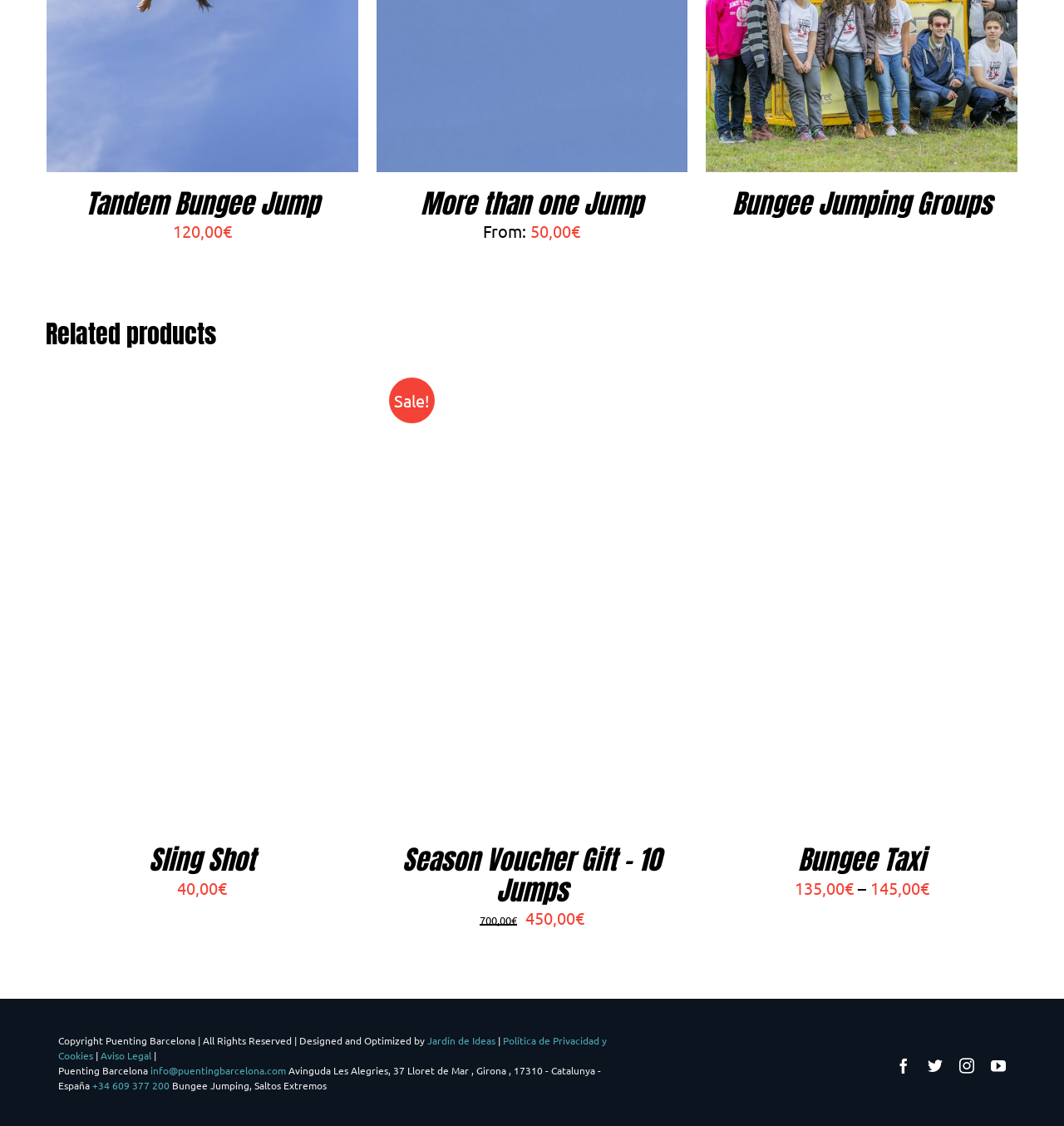Refer to the image and answer the question with as much detail as possible: What is the price of Bungee Taxi?

The price of Bungee Taxi can be found in the section where it is written as '135,00 € – 145,00 €'.